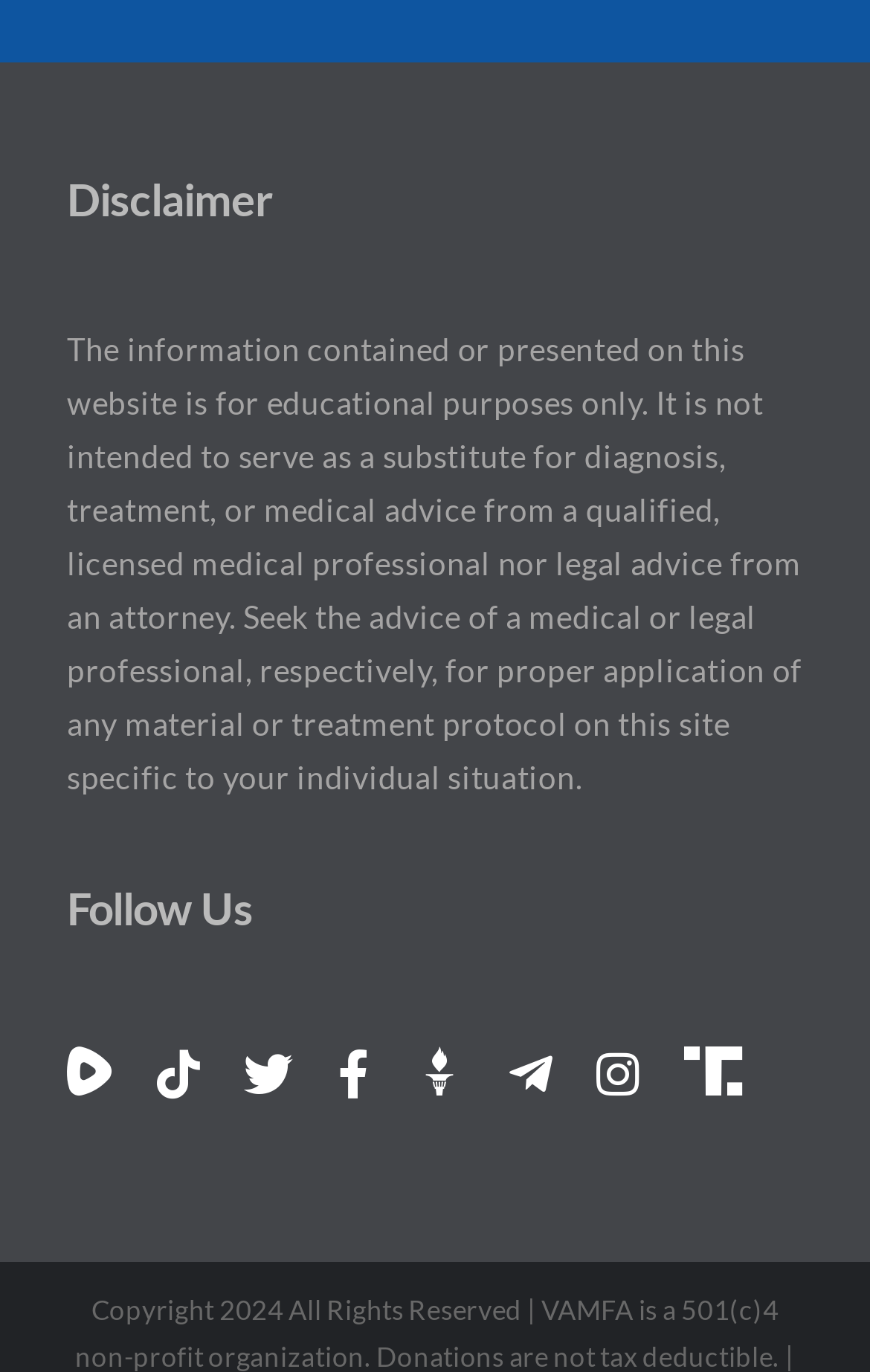Using the description: "aria-label="tiktok" title="Tiktok"", identify the bounding box of the corresponding UI element in the screenshot.

[0.18, 0.766, 0.229, 0.802]